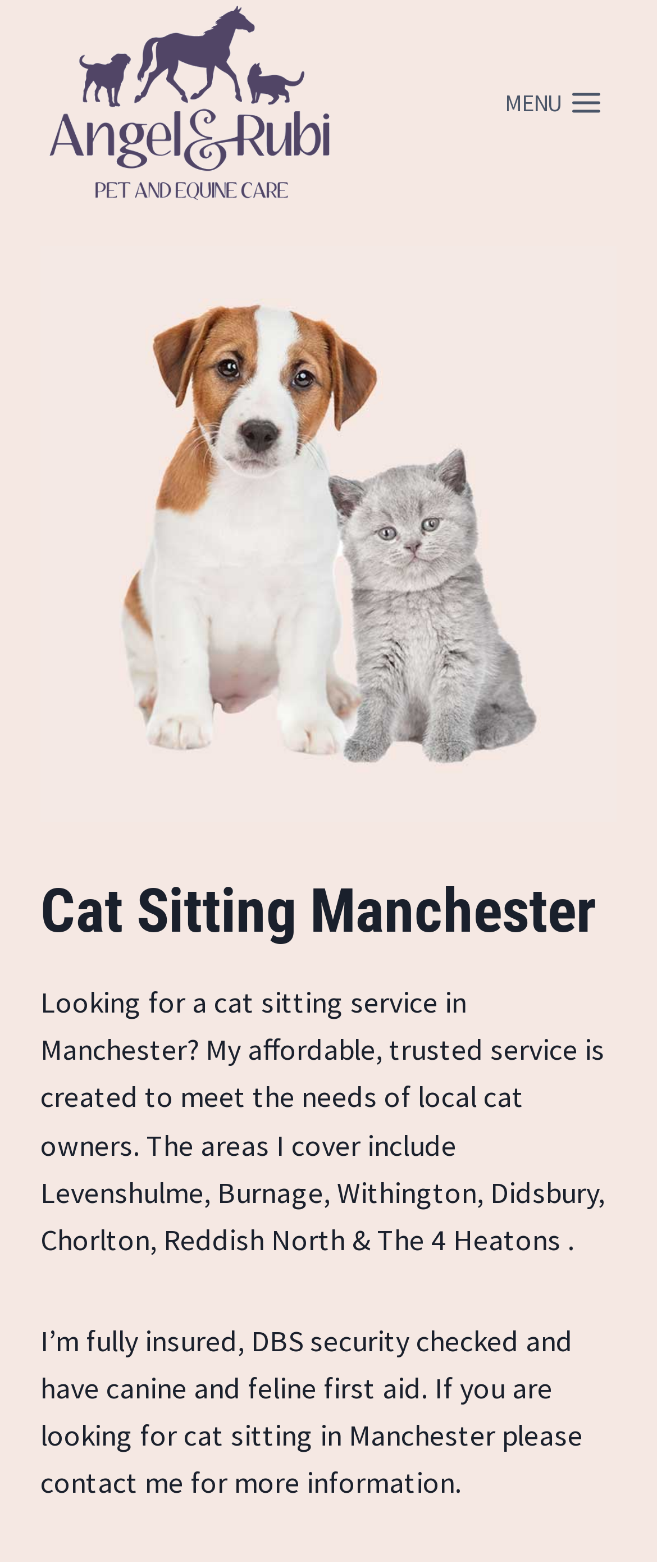Using the provided description MENU Toggle Menu, find the bounding box coordinates for the UI element. Provide the coordinates in (top-left x, top-left y, bottom-right x, bottom-right y) format, ensuring all values are between 0 and 1.

[0.747, 0.047, 0.938, 0.083]